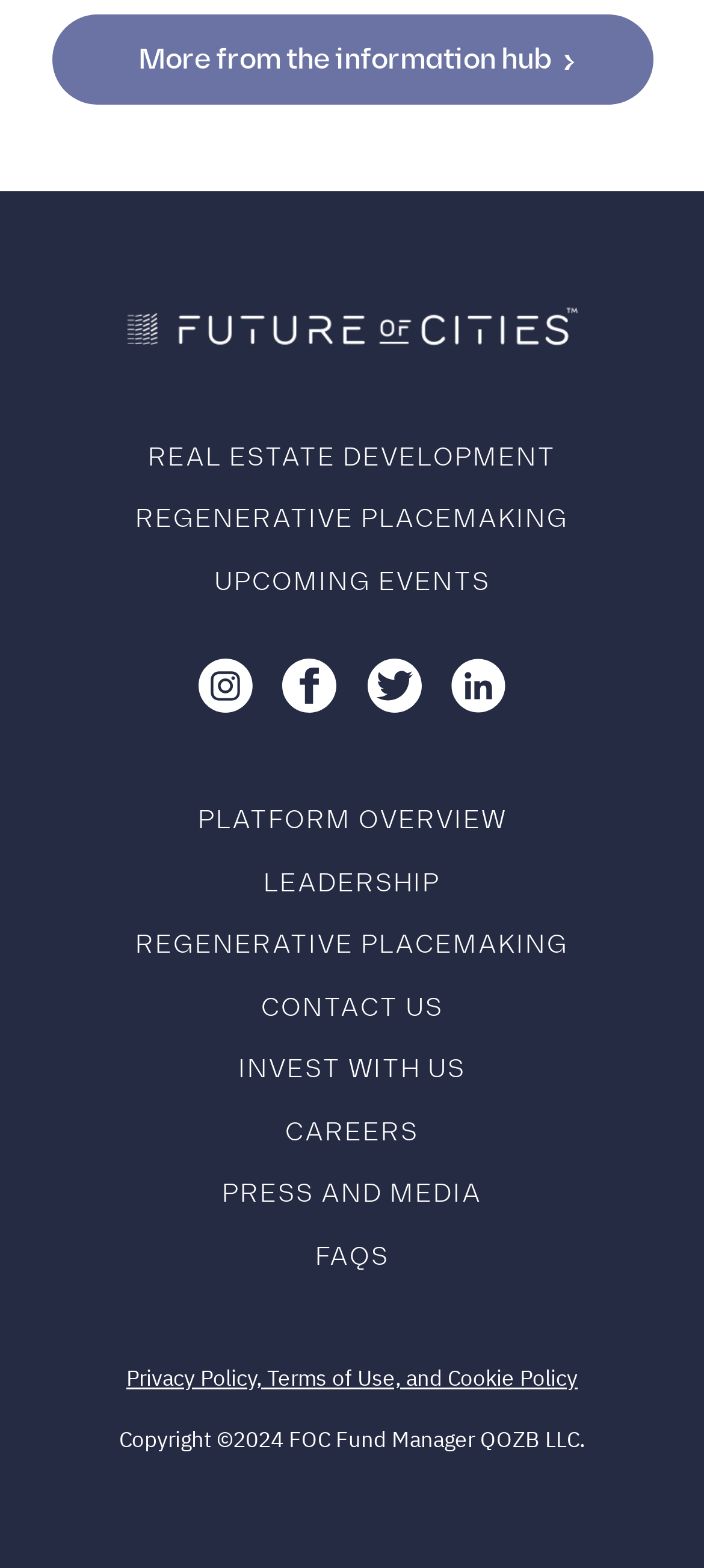Please locate the bounding box coordinates of the element that should be clicked to achieve the given instruction: "Contact us".

[0.371, 0.632, 0.629, 0.652]